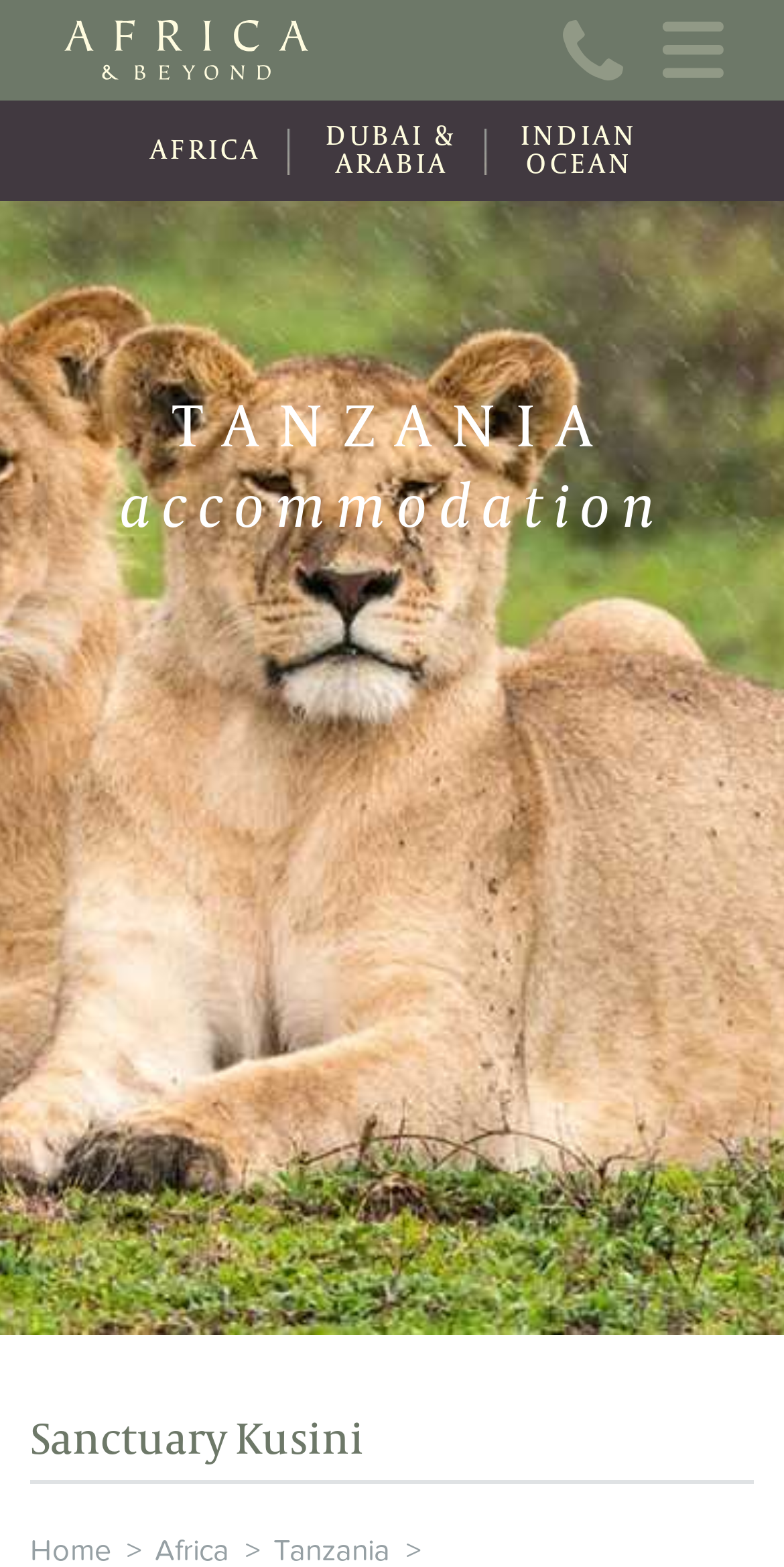Please reply with a single word or brief phrase to the question: 
What is the region mentioned below Africa?

DUBAI & ARABIA